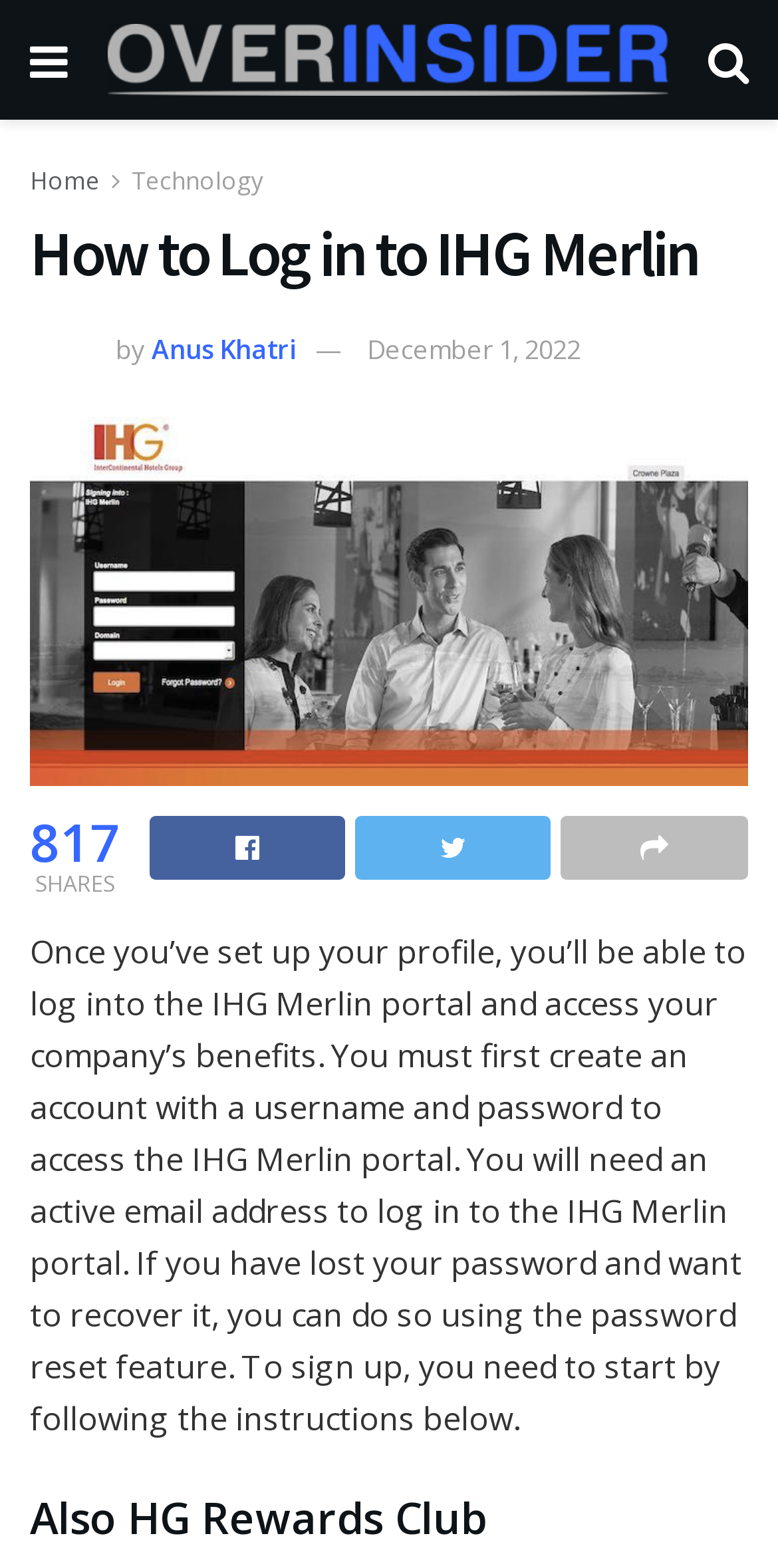Give an extensive and precise description of the webpage.

The webpage is about logging into the IHG Merlin portal. At the top left, there is a link with a icon '\uf0c9', and next to it, a link with no text. On the top right, there is another link with an icon '\uf002'. Below these links, there are three navigation links: 'Home', 'Technology', and a heading 'How to Log in to IHG Merlin' that spans the entire width of the page.

Below the navigation links, there is an image of Anus Khatri, accompanied by the text 'by' and a link to the author's name. The publication date 'December 1, 2022' is also displayed. 

The main content of the page is a link with the title 'How to Log in to IHG Merlin', which is accompanied by an image. Below this, there is a text '817' and 'SHARES' on the left side, and three social media links with icons '\uf230', '\uf099', and '\uf064' on the right side.

The main article starts below these elements, explaining the process of logging into the IHG Merlin portal, including setting up a profile, creating an account, and recovering a lost password. The article concludes with a heading 'Also HG Rewards Club' at the bottom of the page.